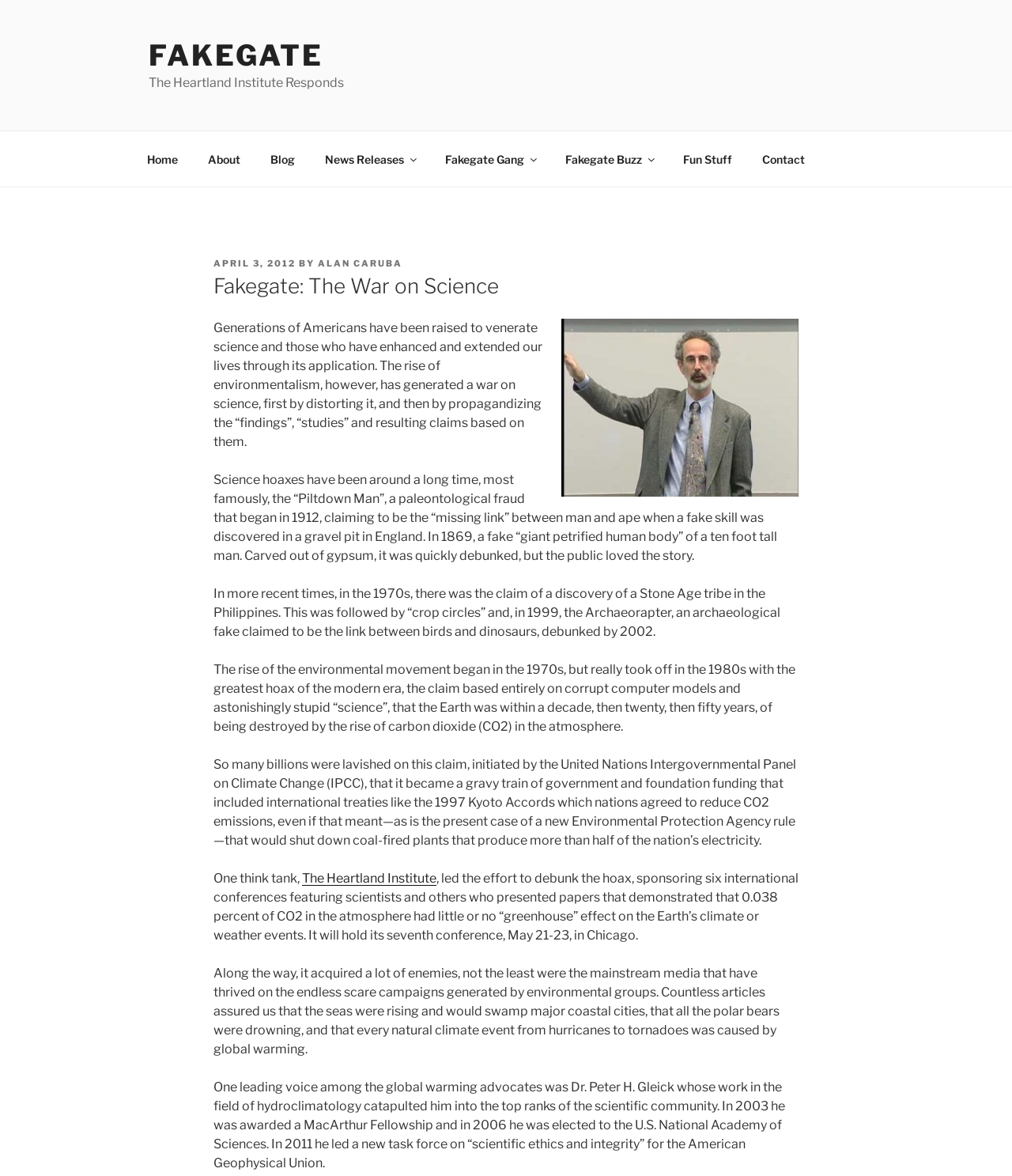Can you determine the bounding box coordinates of the area that needs to be clicked to fulfill the following instruction: "Click the 'Leave a comment' heading"?

None